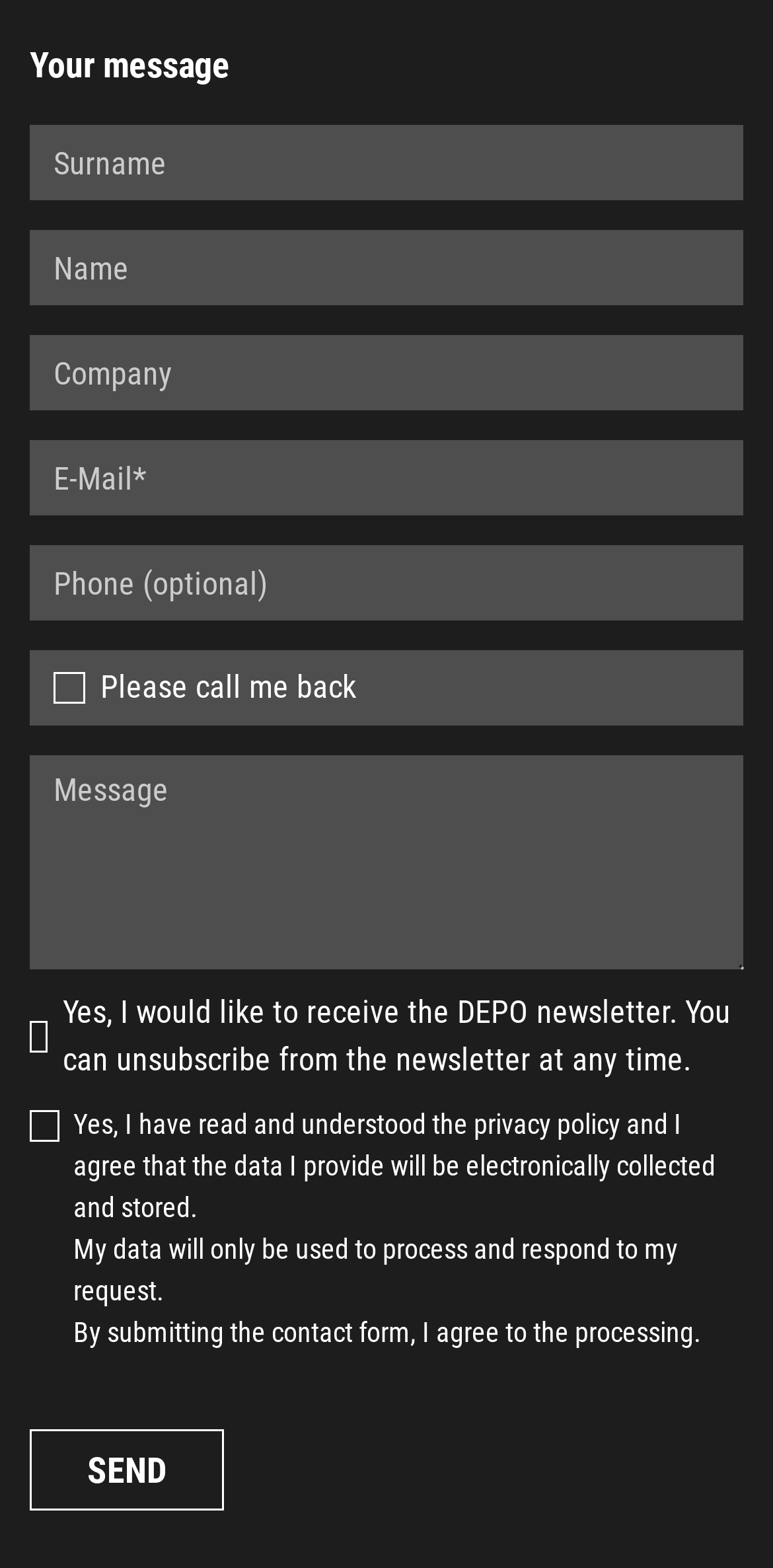Identify the bounding box coordinates for the element you need to click to achieve the following task: "Check the website's privacy policy". The coordinates must be four float values ranging from 0 to 1, formatted as [left, top, right, bottom].

None